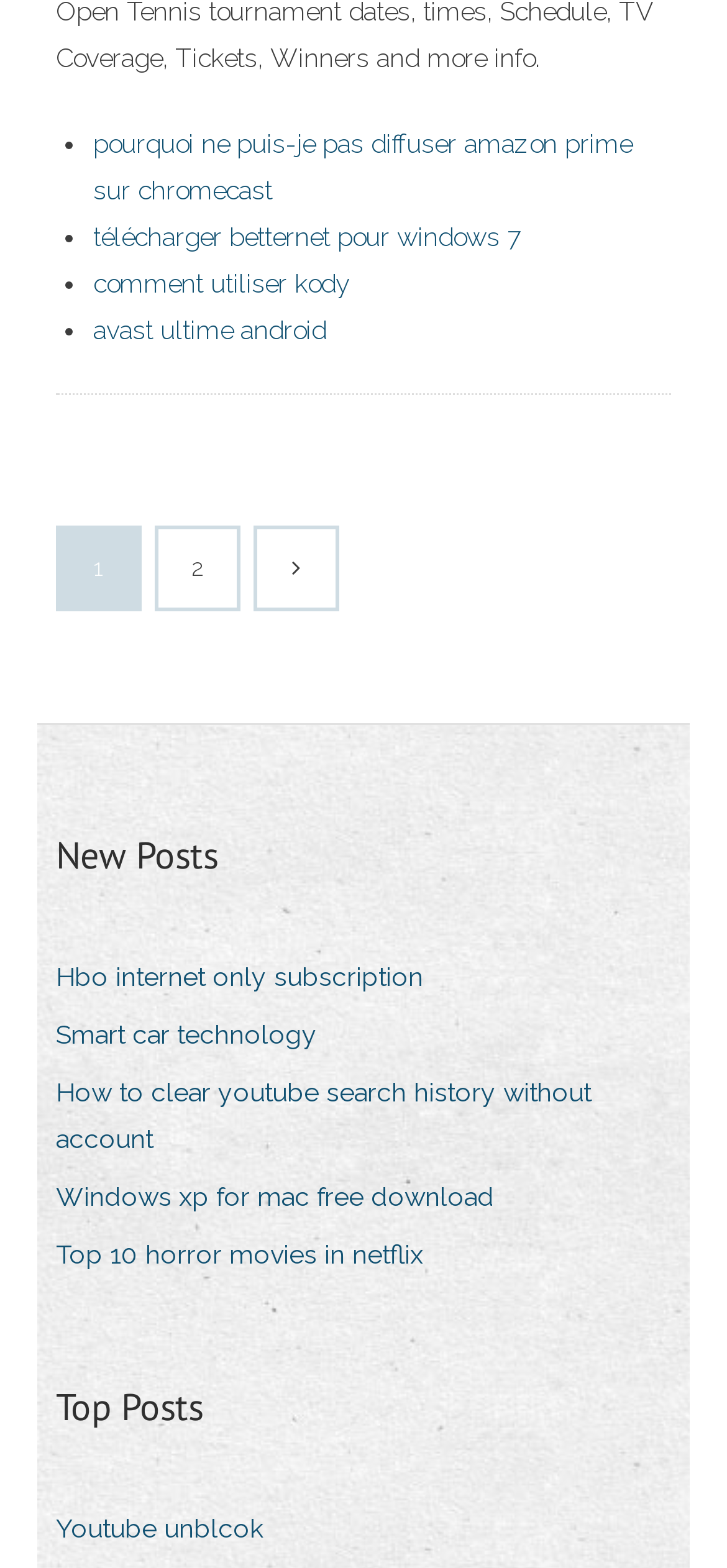Identify and provide the bounding box for the element described by: "avast ultime android".

[0.128, 0.201, 0.449, 0.22]